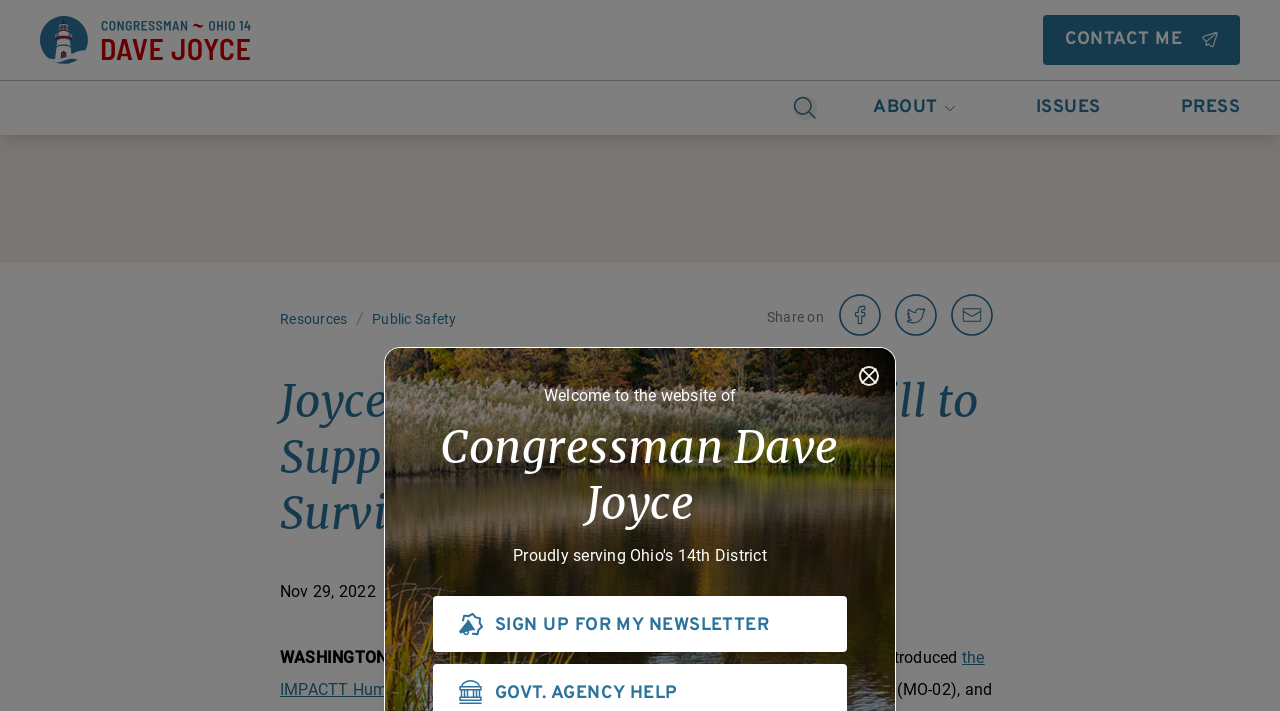Please locate the bounding box coordinates for the element that should be clicked to achieve the following instruction: "Close the popup". Ensure the coordinates are given as four float numbers between 0 and 1, i.e., [left, top, right, bottom].

[0.671, 0.515, 0.687, 0.543]